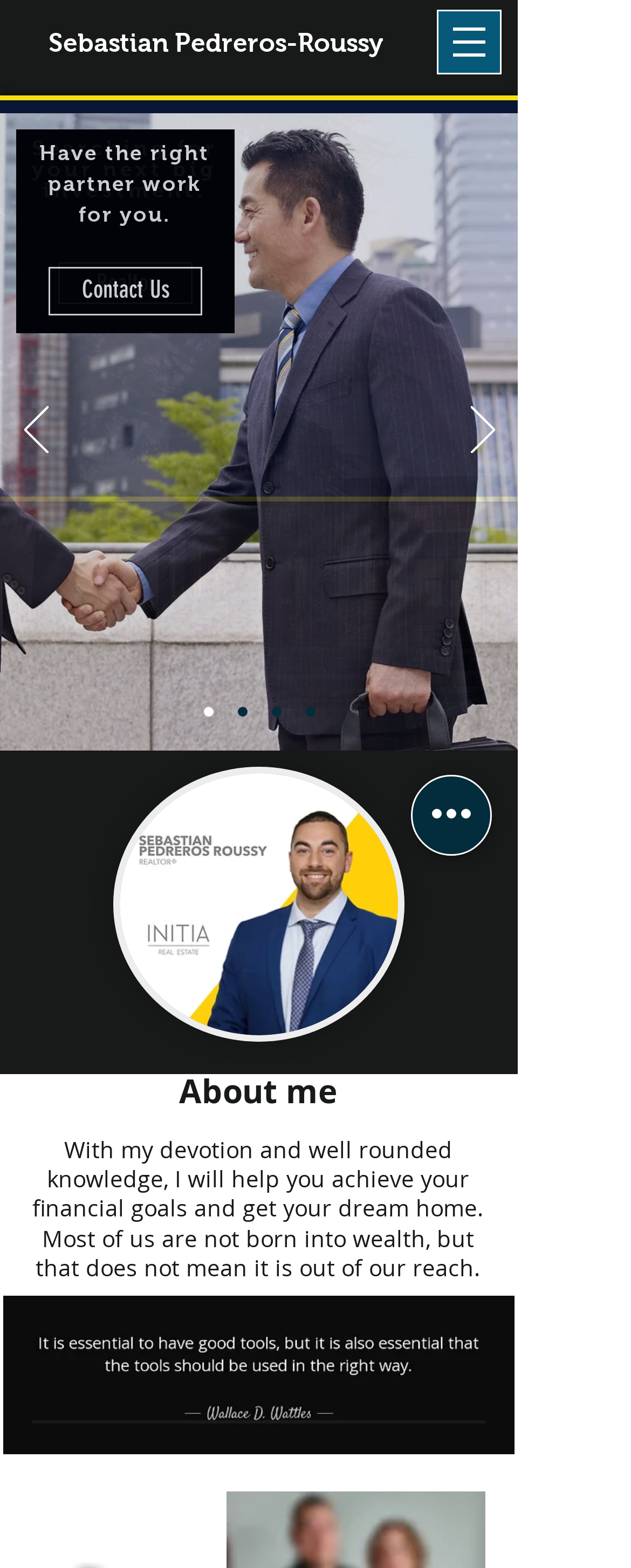Please give a concise answer to this question using a single word or phrase: 
How many navigation links are available under 'Slides'?

4